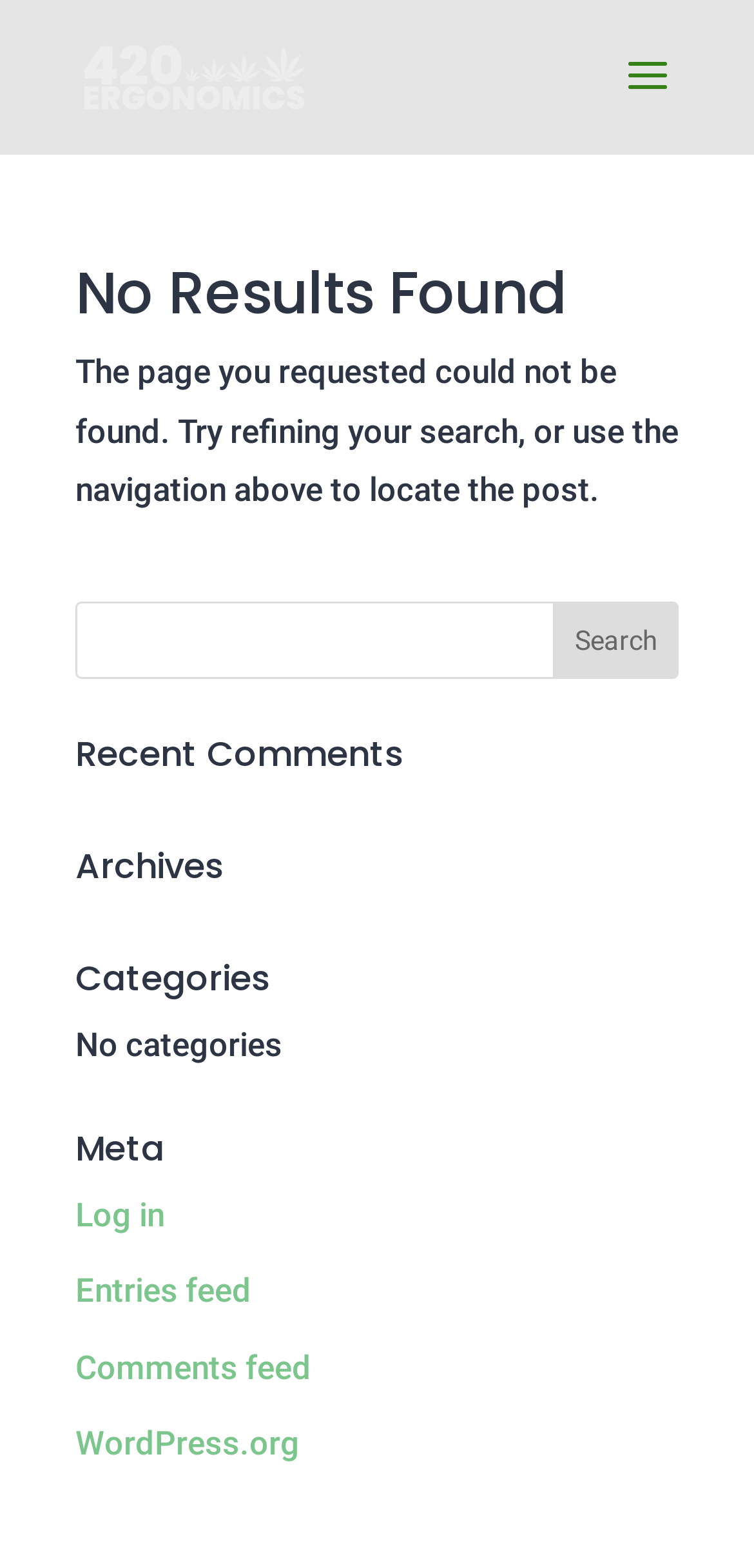Please find and give the text of the main heading on the webpage.

No Results Found